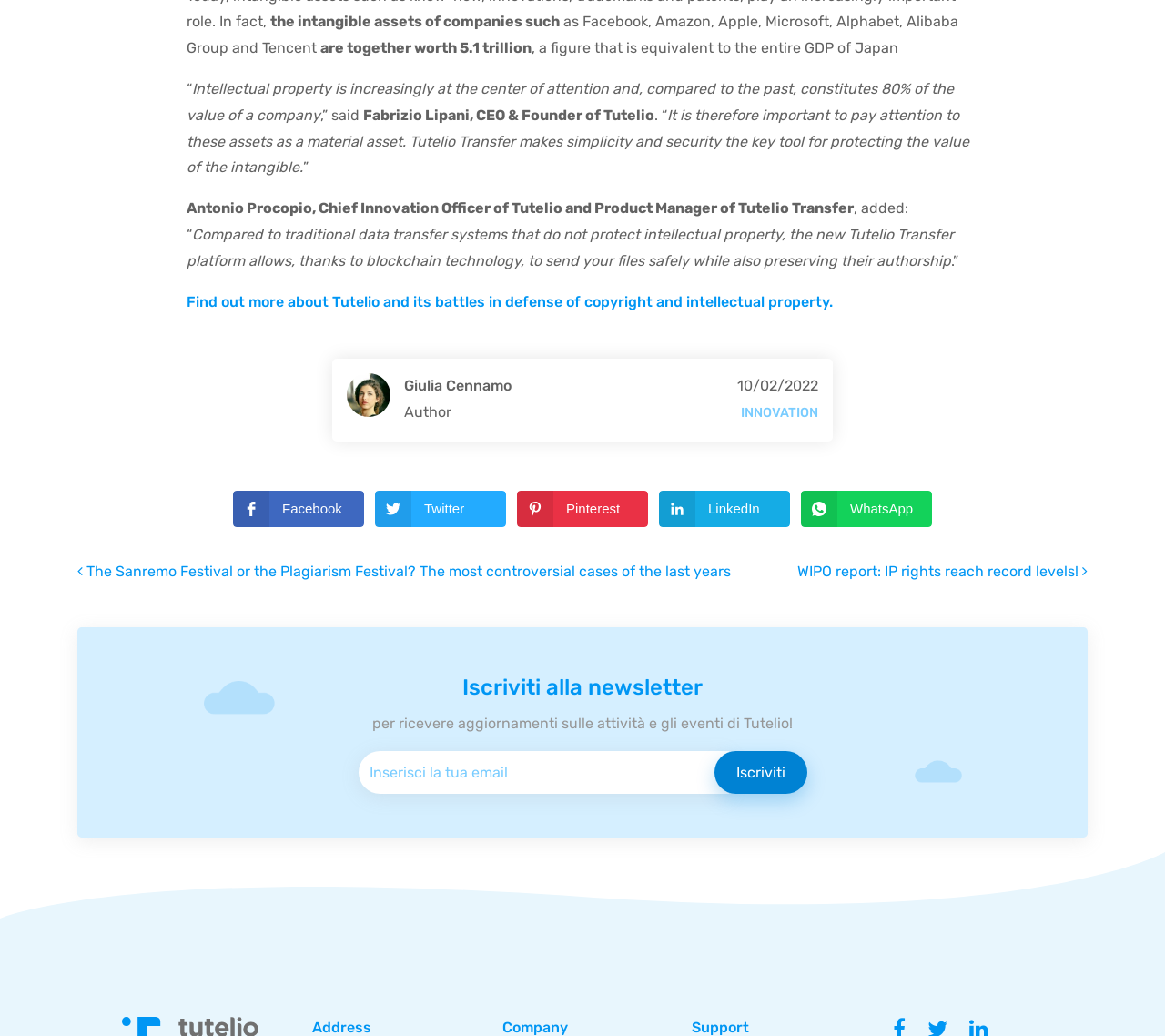Determine the bounding box coordinates of the UI element described below. Use the format (top-left x, top-left y, bottom-right x, bottom-right y) with floating point numbers between 0 and 1: WhatsApp

[0.688, 0.474, 0.8, 0.509]